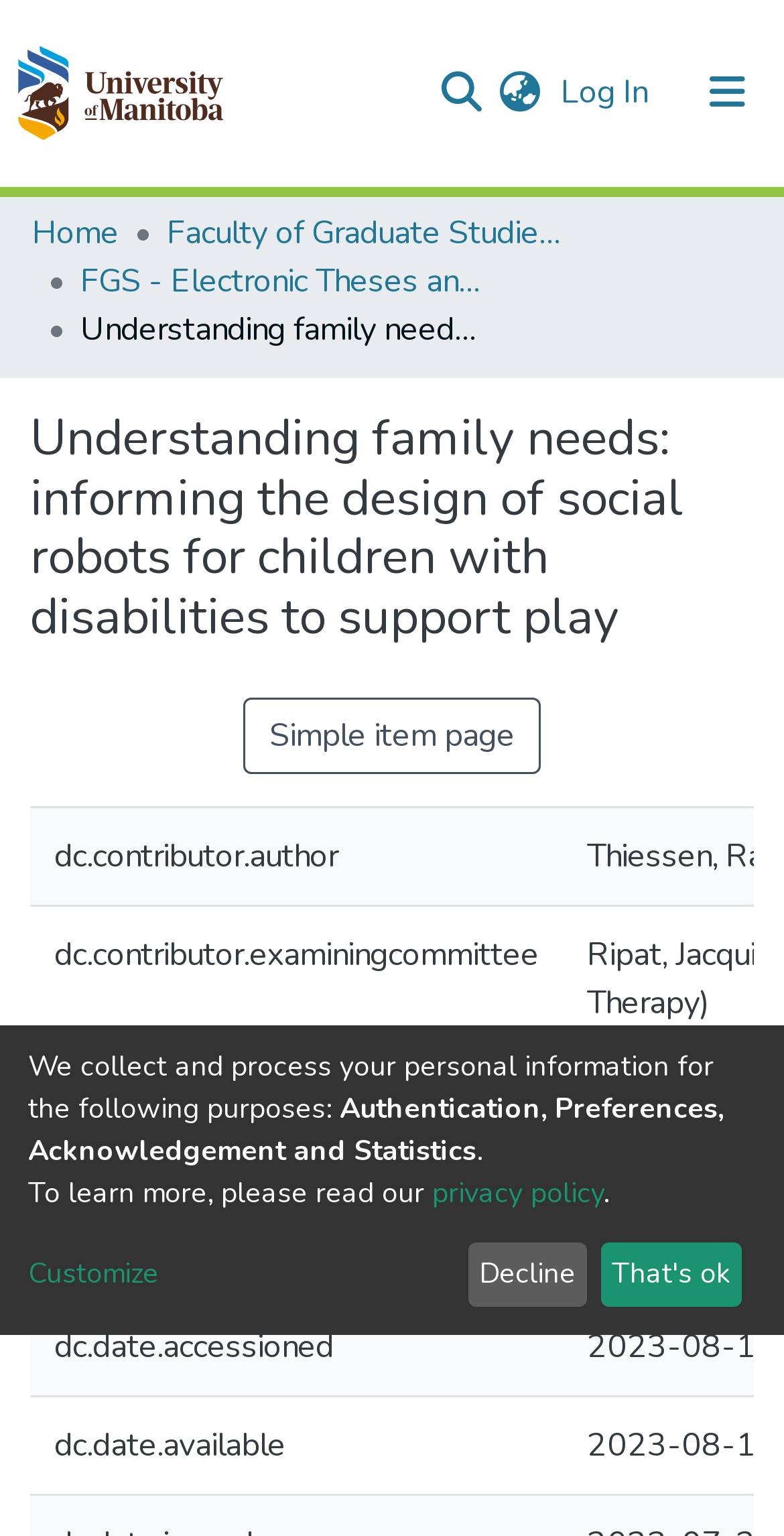Provide a thorough summary of the webpage.

This webpage appears to be an academic article or research paper about understanding family needs and designing social robots for children with disabilities to support play. 

At the top of the page, there is a navigation bar with several links, including a repository logo, a search bar, a language switch button, and a log-in button. Below this navigation bar, there is a main navigation bar with links to communities and collections, all of MSpace, and statistics. 

A breadcrumb navigation is also present, showing the path from the home page to the current page, which is about faculty of graduate studies and electronic theses and practica. 

The main content of the page starts with a heading that matches the title of the webpage. Below this heading, there is a link to a simple item page, which contains a grid with several grid cells displaying information about the authors, examining committees, supervisors, and dates related to the article. 

The rest of the page is dedicated to a privacy notice, which explains that the website collects and processes personal information for authentication, preferences, acknowledgement, and statistics. There are links to a privacy policy and a customize option, as well as two buttons to decline or accept the terms.